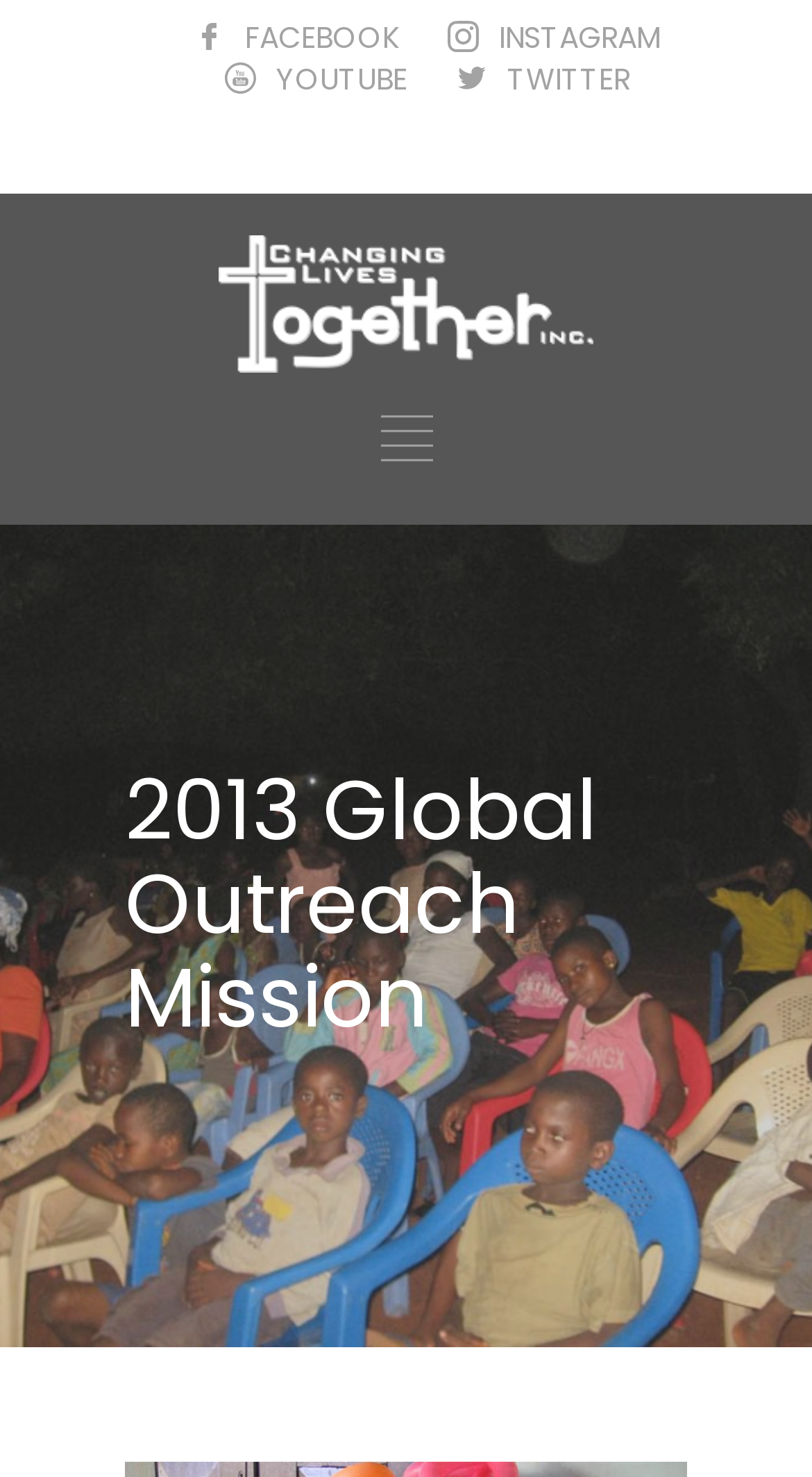Is there a call-to-action button?
Examine the webpage screenshot and provide an in-depth answer to the question.

I notice two links with no text, which suggests that they might be buttons or calls-to-action, encouraging users to take a specific action on the website.